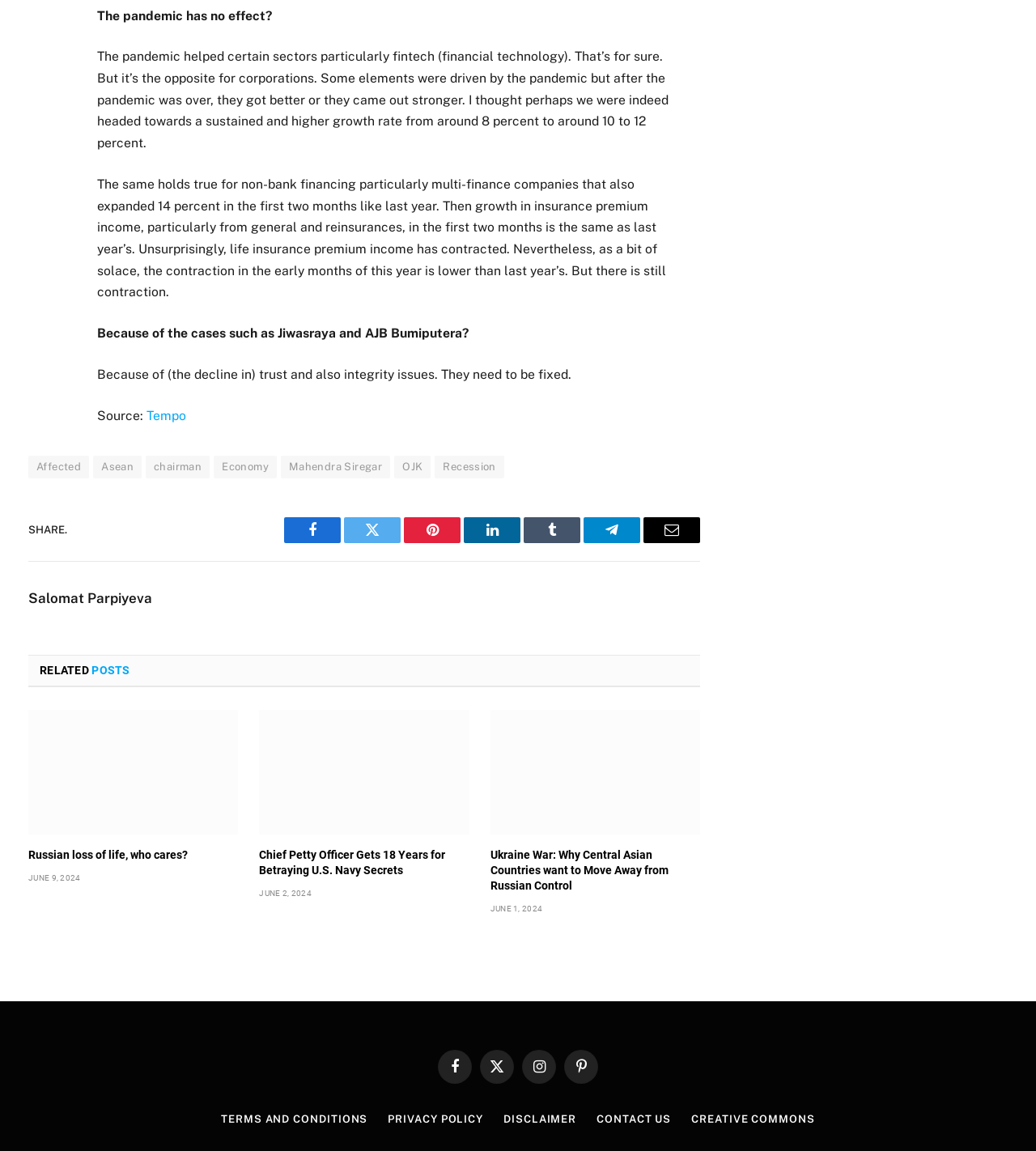How many related posts are shown?
Based on the screenshot, give a detailed explanation to answer the question.

The webpage shows three related posts, each with a heading, a link, and a time stamp. The posts are listed below the main article, with headings such as 'Russian loss of life, who cares?', 'Chief Petty Officer Gets 18 Years for Betraying U.S. Navy Secrets', and 'Ukraine War: Why Central Asian Countries want to Move Away from Russian Control'.